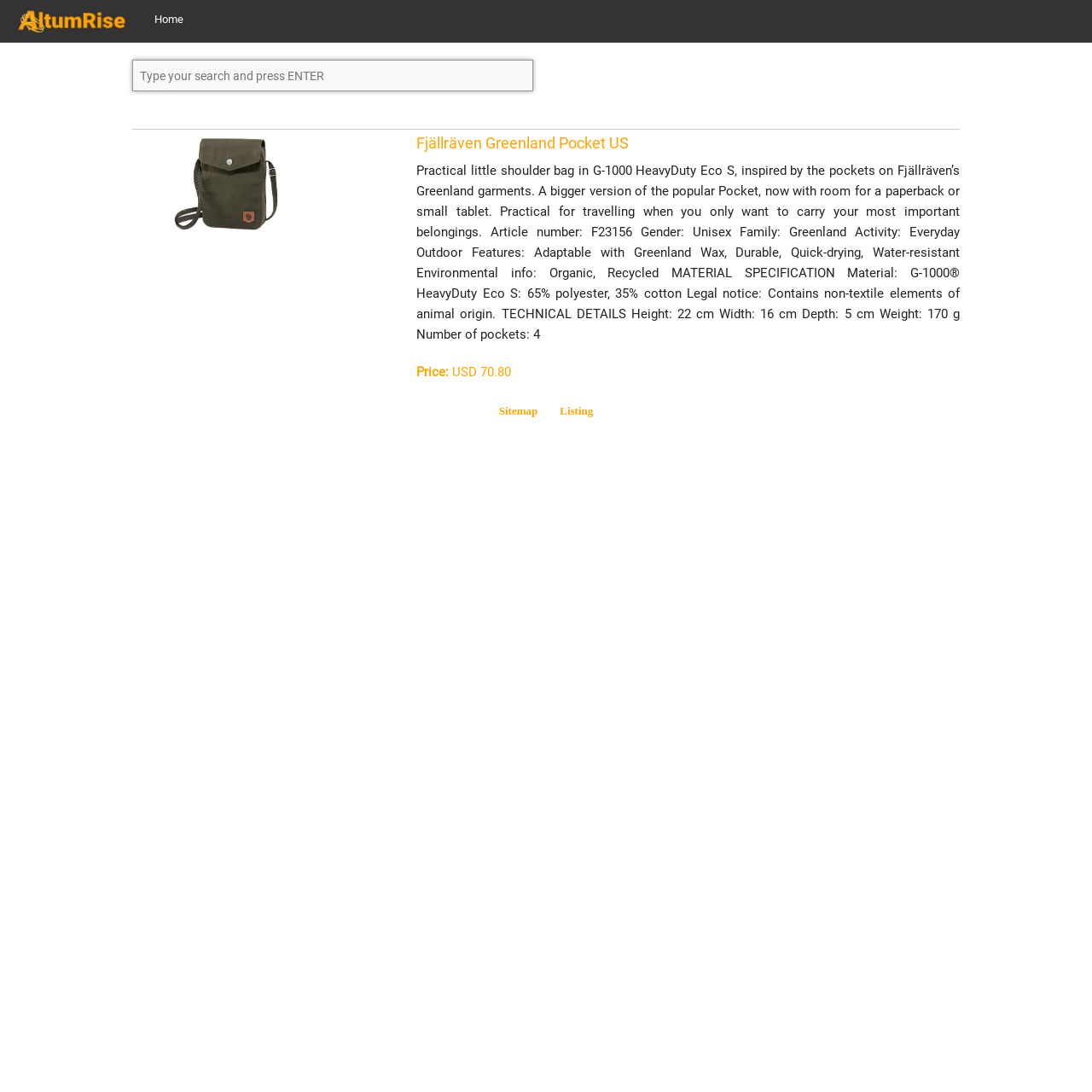From the webpage screenshot, identify the region described by Home. Provide the bounding box coordinates as (top-left x, top-left y, bottom-right x, bottom-right y), with each value being a floating point number between 0 and 1.

[0.129, 0.0, 0.179, 0.035]